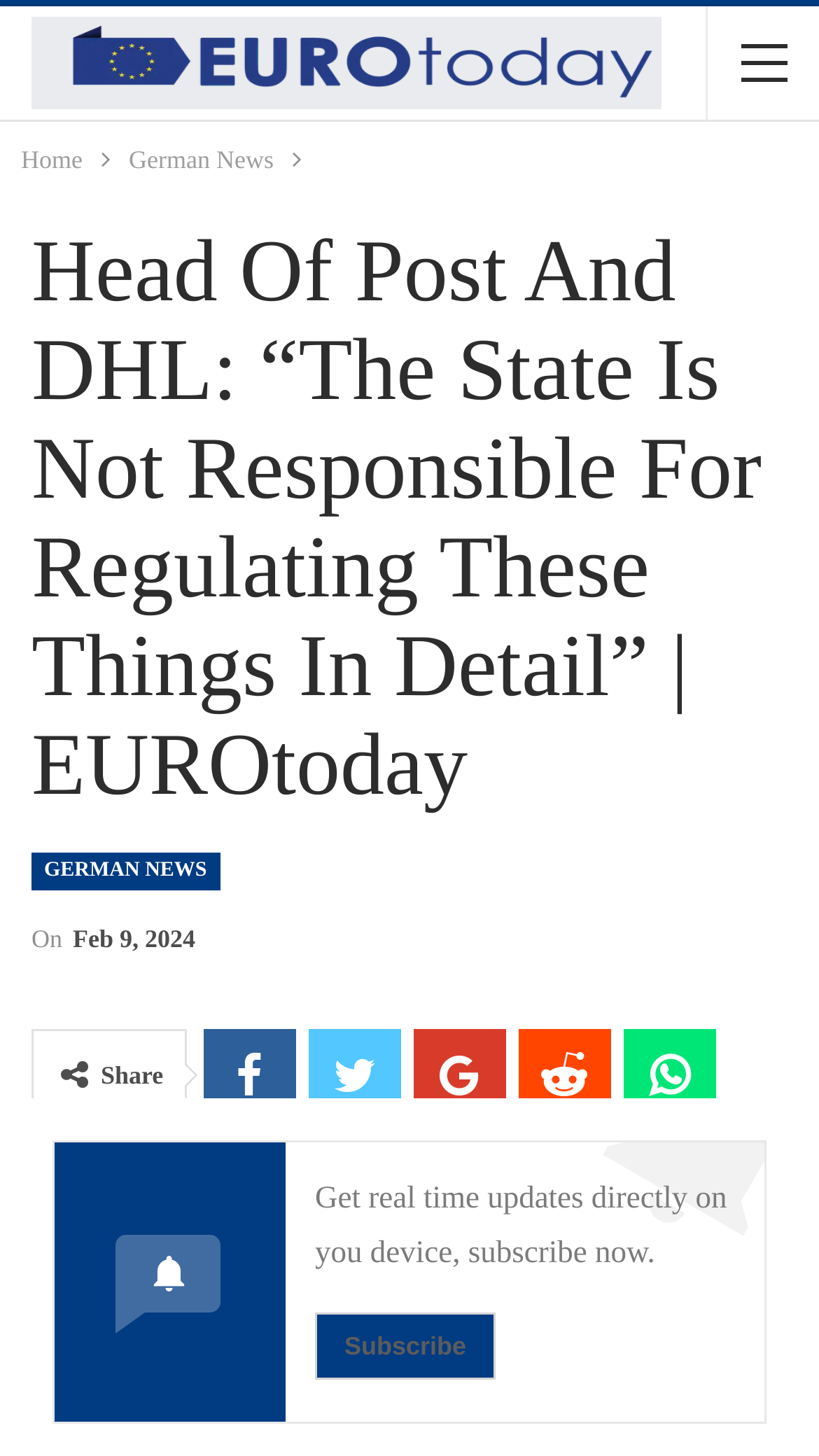What is the name of the news category?
Refer to the image and provide a concise answer in one word or phrase.

German News